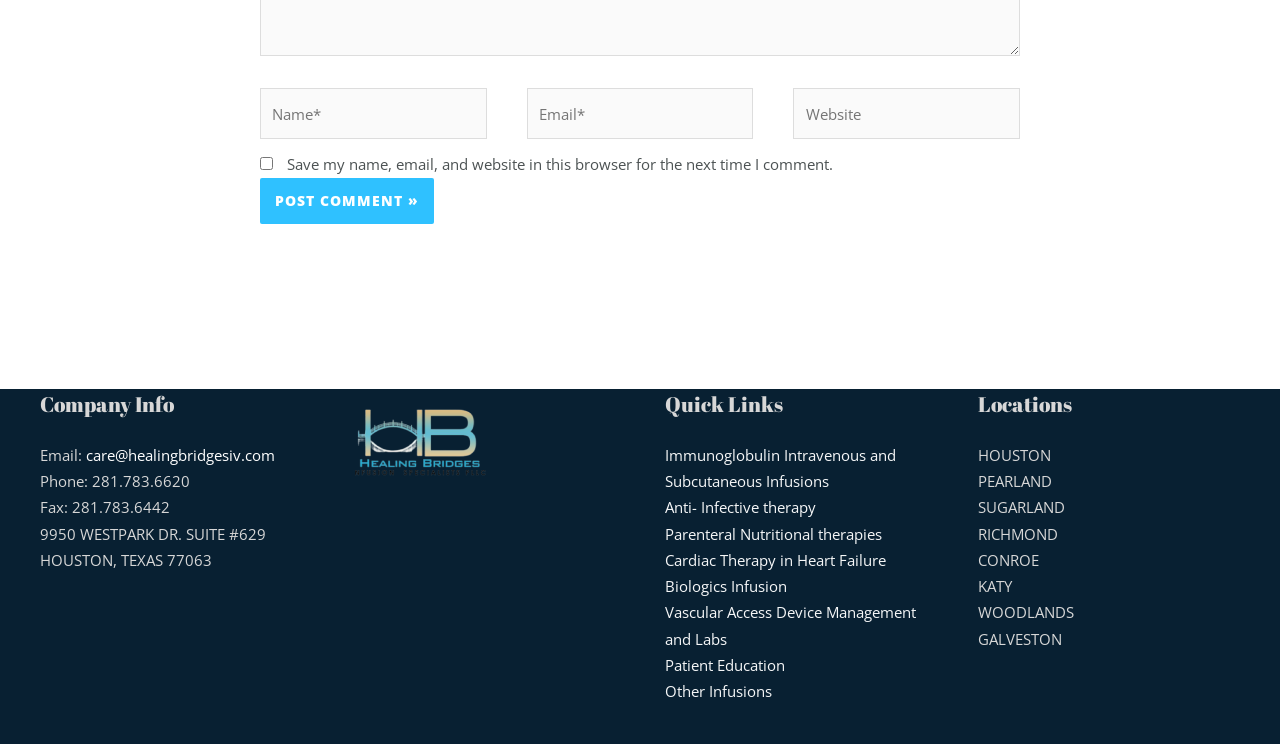What is the email address listed in the footer?
Refer to the image and provide a concise answer in one word or phrase.

care@healingbridgesiv.com